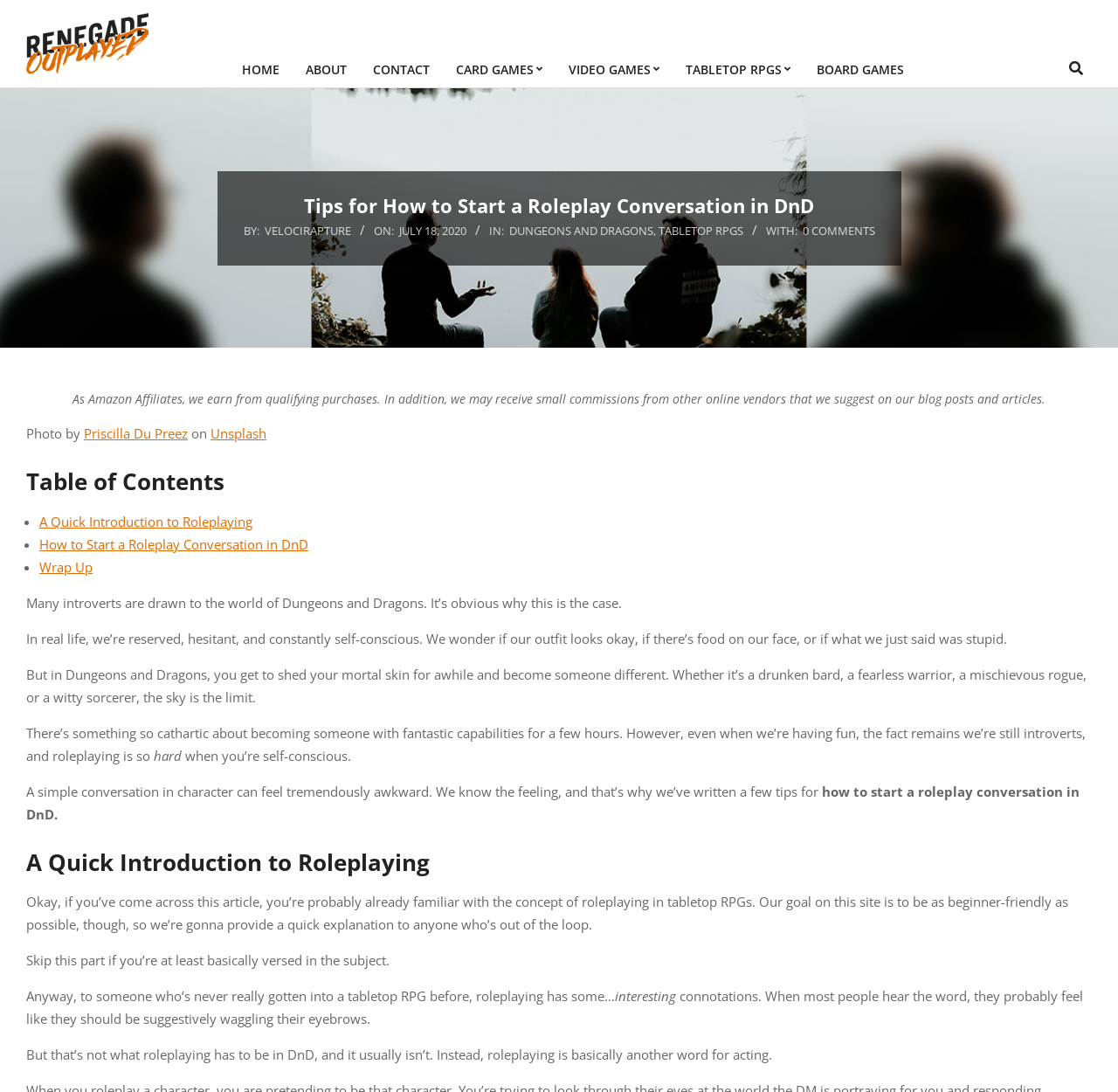Explain the webpage's design and content in an elaborate manner.

This webpage is about providing tips for starting a roleplay conversation in Dungeons and Dragons (DnD). At the top, there is a navigation bar with links to different sections of the website, including "Home", "About", "Contact", and various categories of games. On the right side of the navigation bar, there is a search bar with a "Search" label.

Below the navigation bar, there is a heading that displays the title of the article, "Tips for How to Start a Roleplay Conversation in DnD". The author's name, "Velocirapture", and the date of publication, "Saturday, July 18, 2020, 2:41 am", are displayed below the title. The article is categorized under "Dungeons and Dragons" and "Tabletop RPGs".

The main content of the article is divided into sections, including a table of contents, an introduction, and several tips for starting a roleplay conversation in DnD. The introduction explains that many introverts are drawn to DnD because it allows them to become someone different and shed their self-consciousness. However, roleplaying can still be challenging for introverts, especially when it comes to starting conversations in character.

The article then provides several tips for starting a roleplay conversation in DnD, with each tip explained in a separate section. The sections are marked with headings, such as "A Quick Introduction to Roleplaying" and "How to Start a Roleplay Conversation in DnD". The text is written in a conversational tone and includes some humorous remarks.

At the bottom of the page, there is a disclaimer about the website earning commissions from affiliate links and a photo credit for an image used in the article.